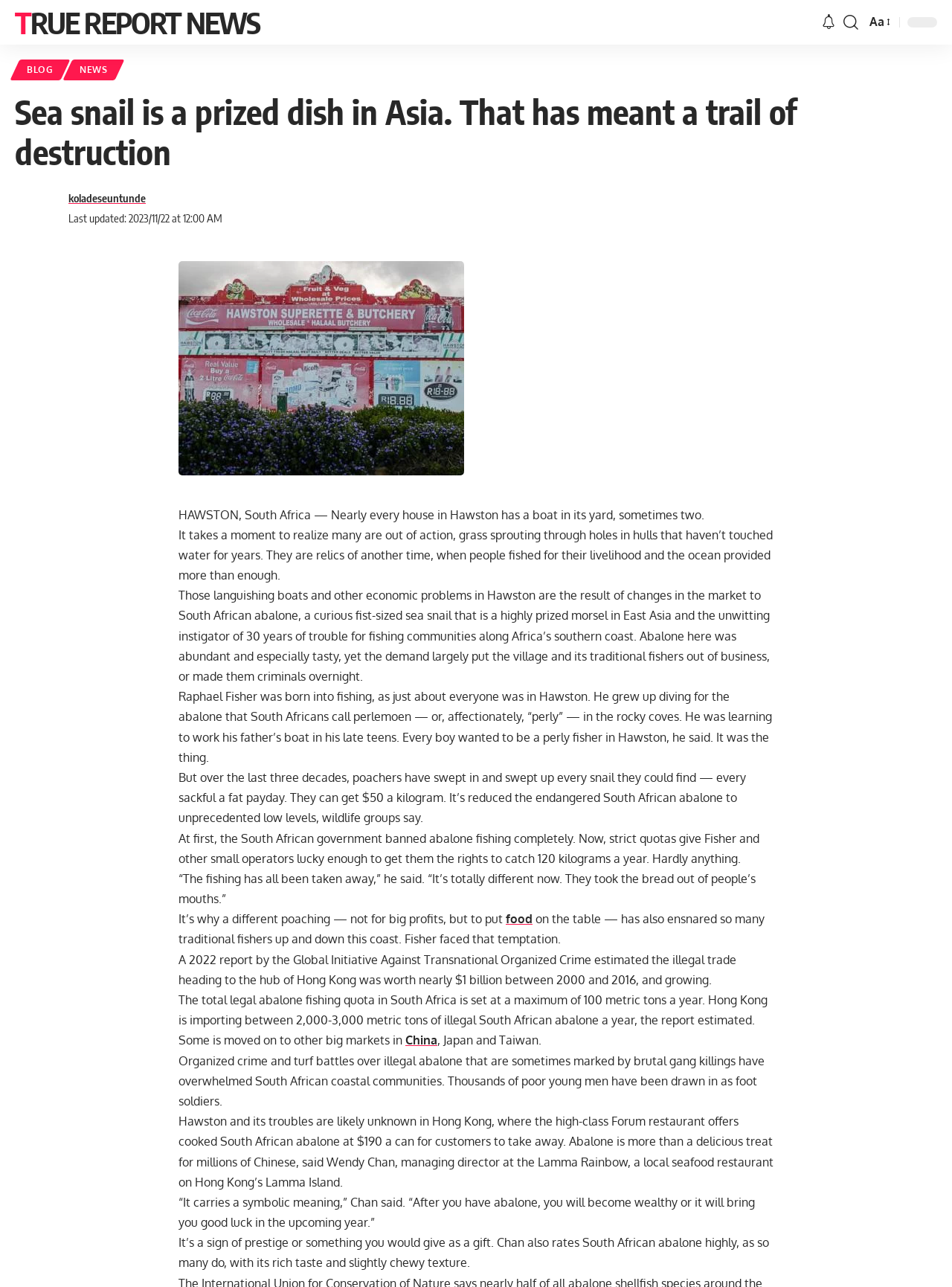Identify the bounding box coordinates of the element that should be clicked to fulfill this task: "Click on the 'TRUE REPORT NEWS' link". The coordinates should be provided as four float numbers between 0 and 1, i.e., [left, top, right, bottom].

[0.016, 0.003, 0.273, 0.031]